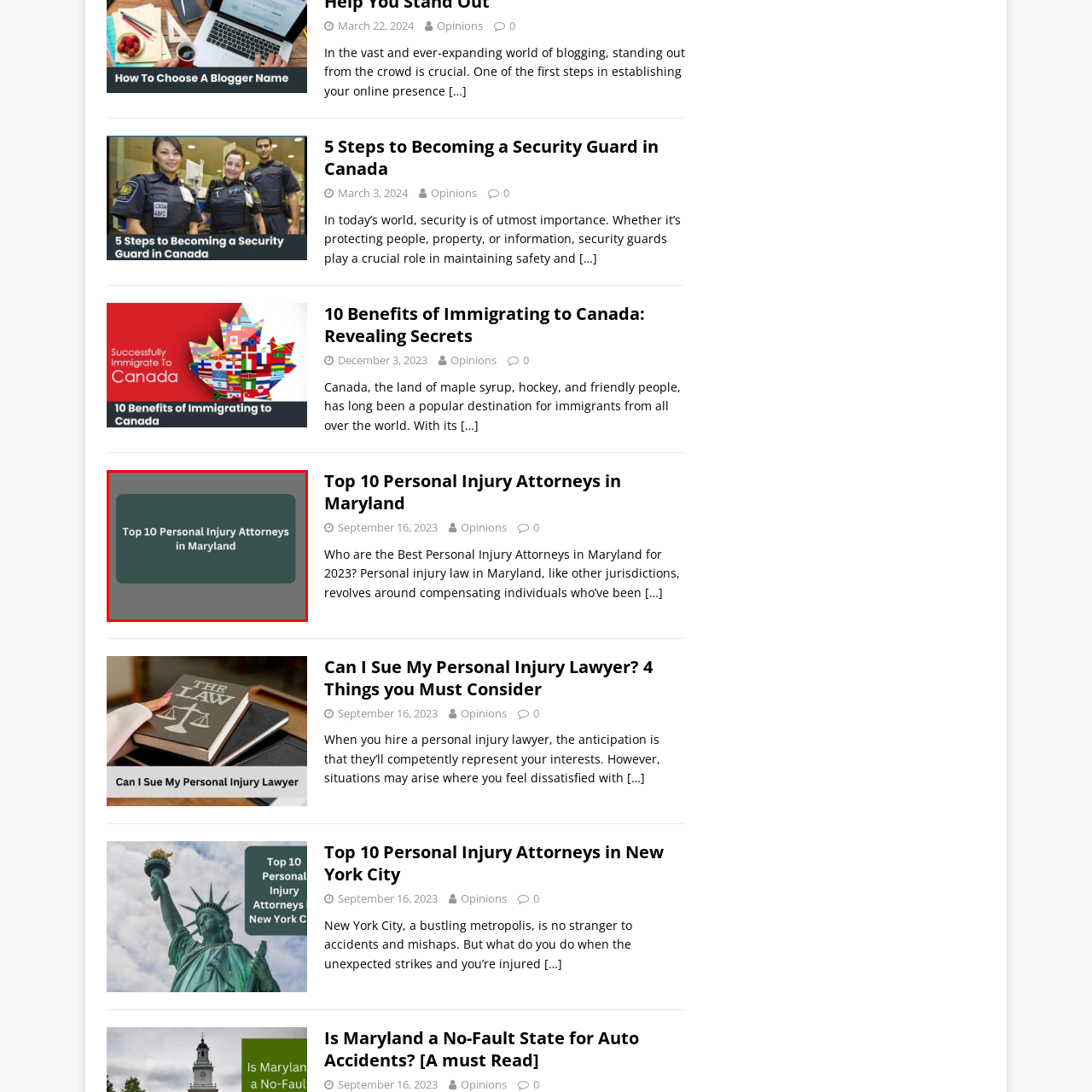Focus on the image confined within the red boundary and provide a single word or phrase in response to the question:
What type of cases do the attorneys specialize in?

Personal injury